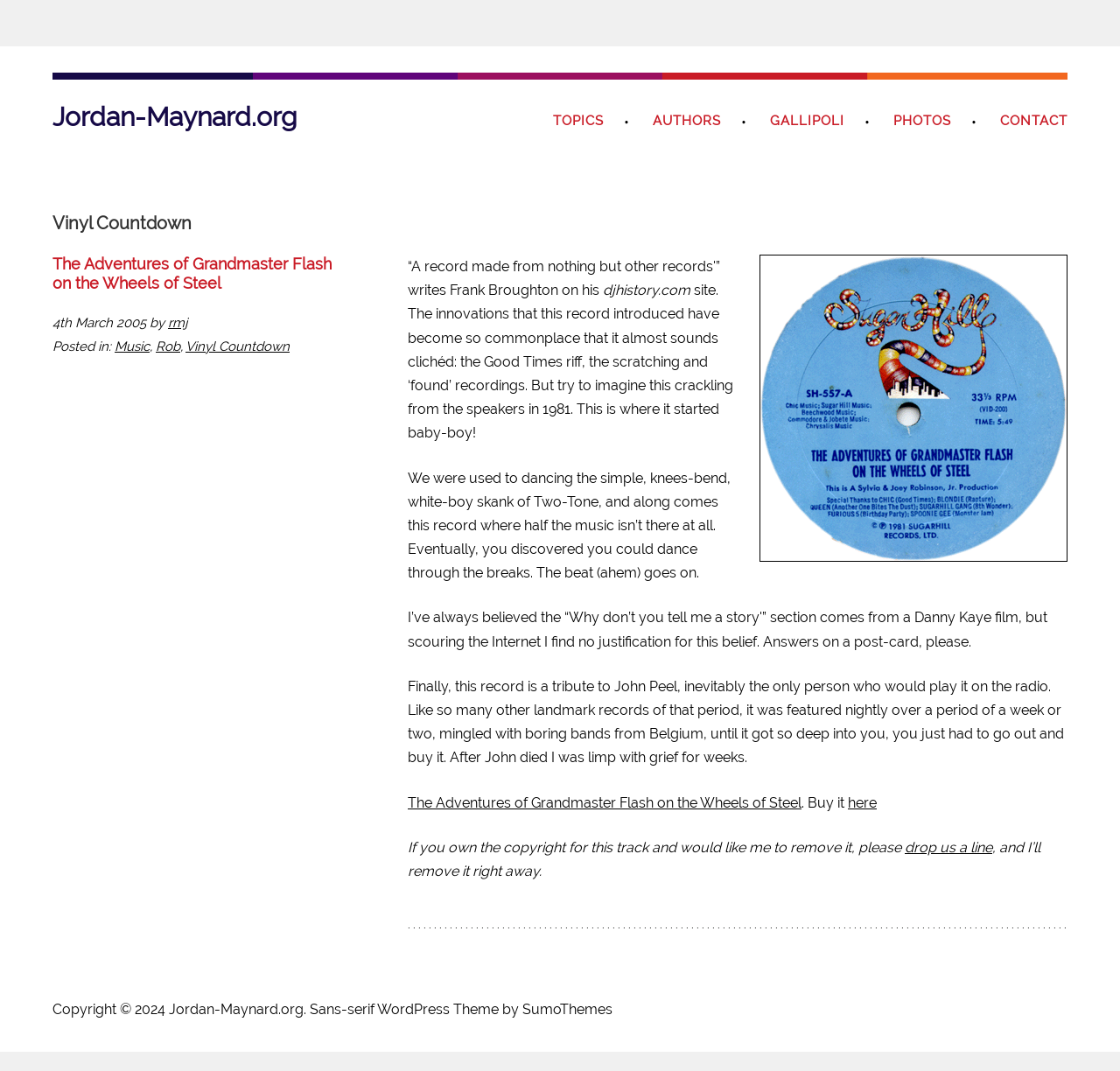Show me the bounding box coordinates of the clickable region to achieve the task as per the instruction: "Click on the 'TOPICS' link".

[0.494, 0.105, 0.539, 0.12]